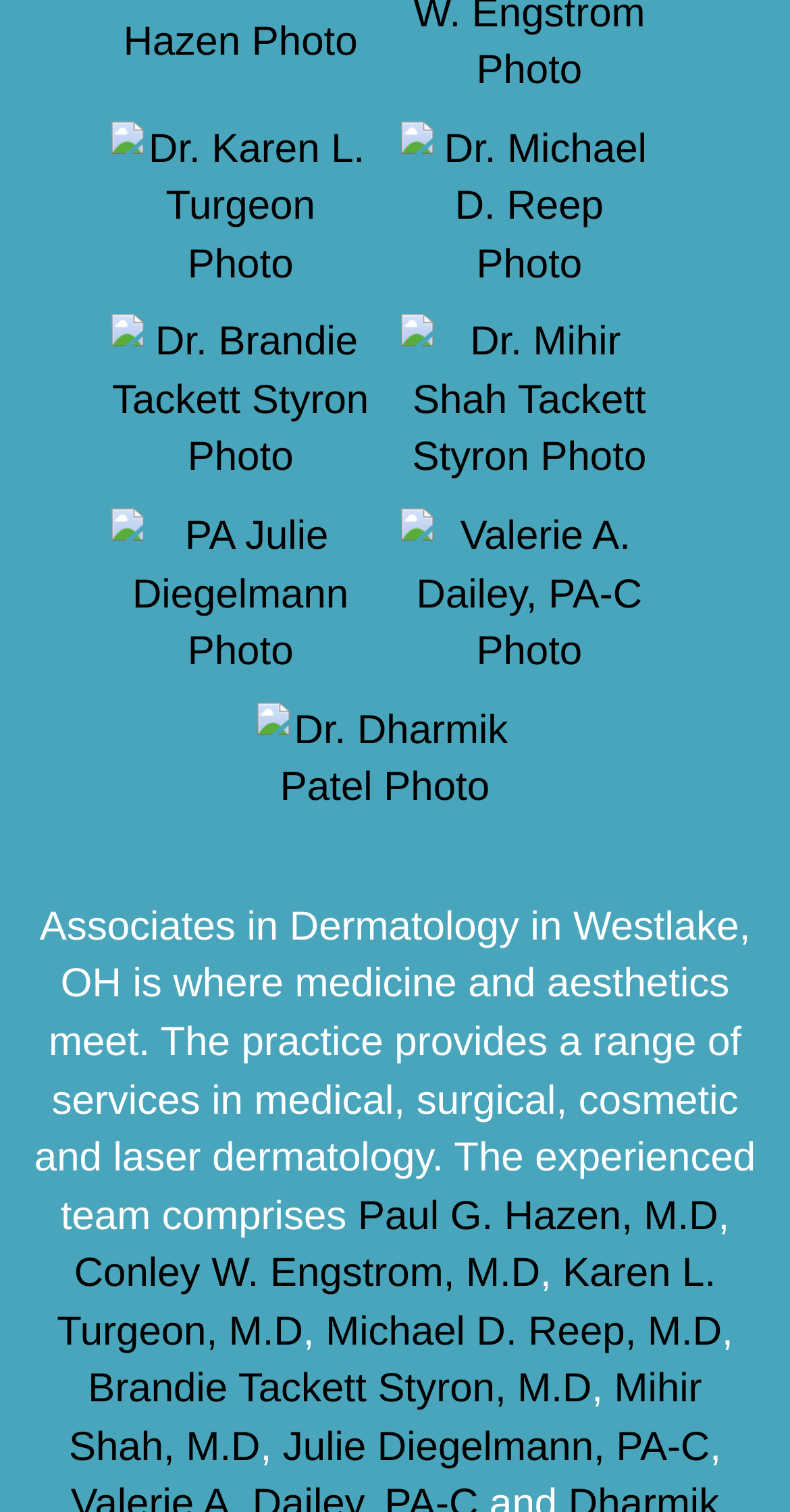Given the element description parent_node: Meet the Team, predict the bounding box coordinates for the UI element in the webpage screenshot. The format should be (top-left x, top-left y, bottom-right x, bottom-right y), and the values should be between 0 and 1.

[0.142, 0.0, 0.493, 0.03]